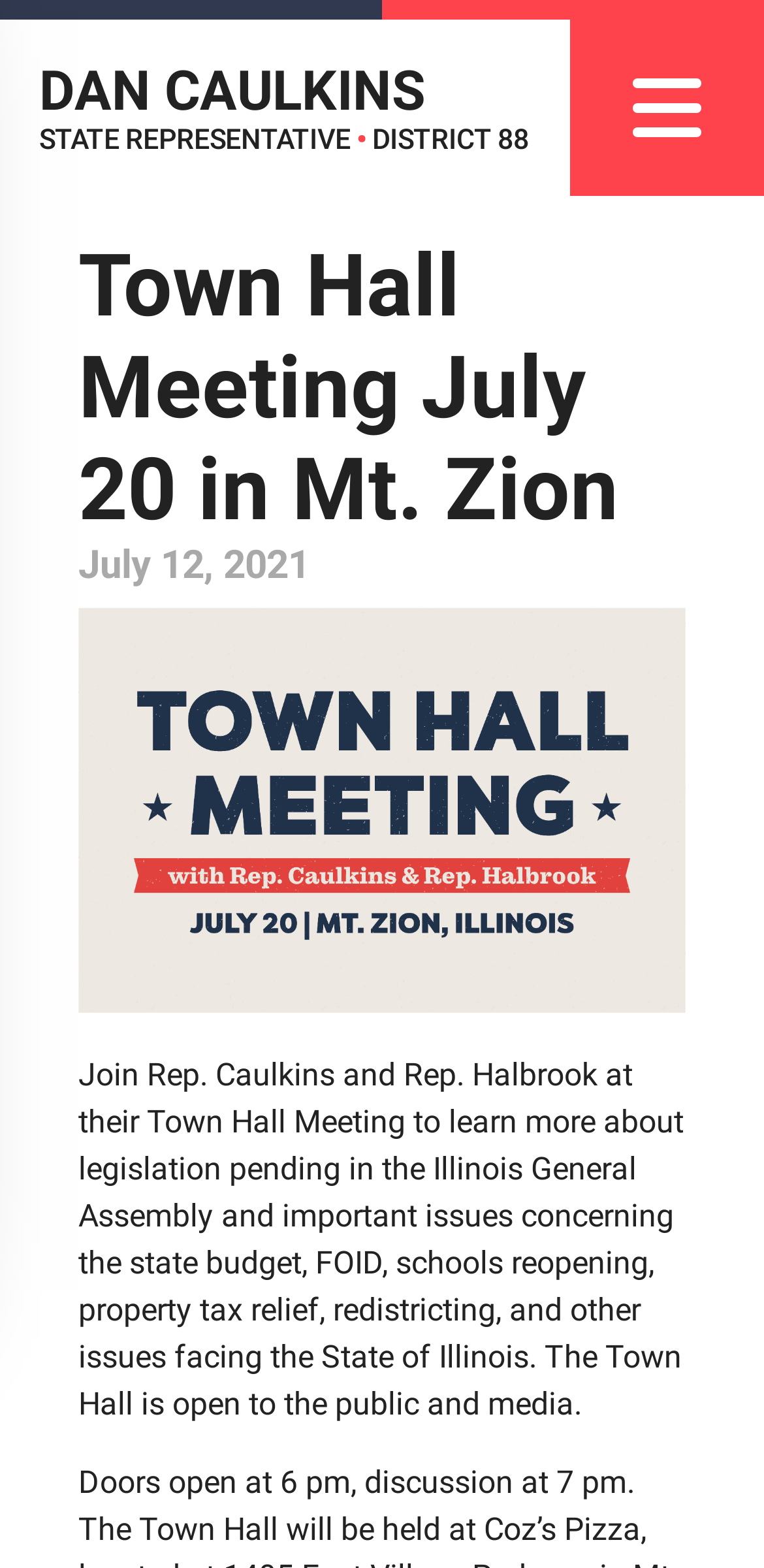Please find and provide the title of the webpage.

Town Hall Meeting July 20 in Mt. Zion